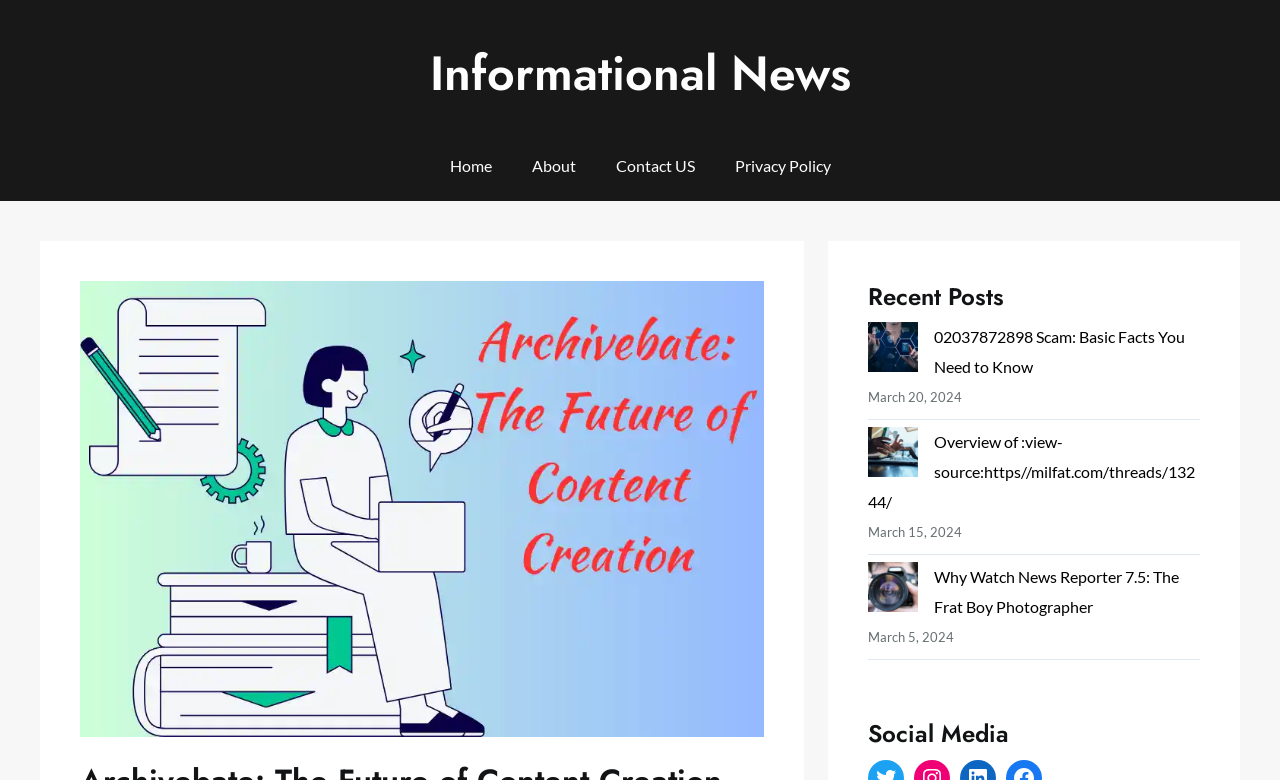Locate the bounding box coordinates of the clickable area to execute the instruction: "Read the 'Why Watch News Reporter 7.5: The Frat Boy Photographer' article". Provide the coordinates as four float numbers between 0 and 1, represented as [left, top, right, bottom].

[0.678, 0.721, 0.718, 0.797]